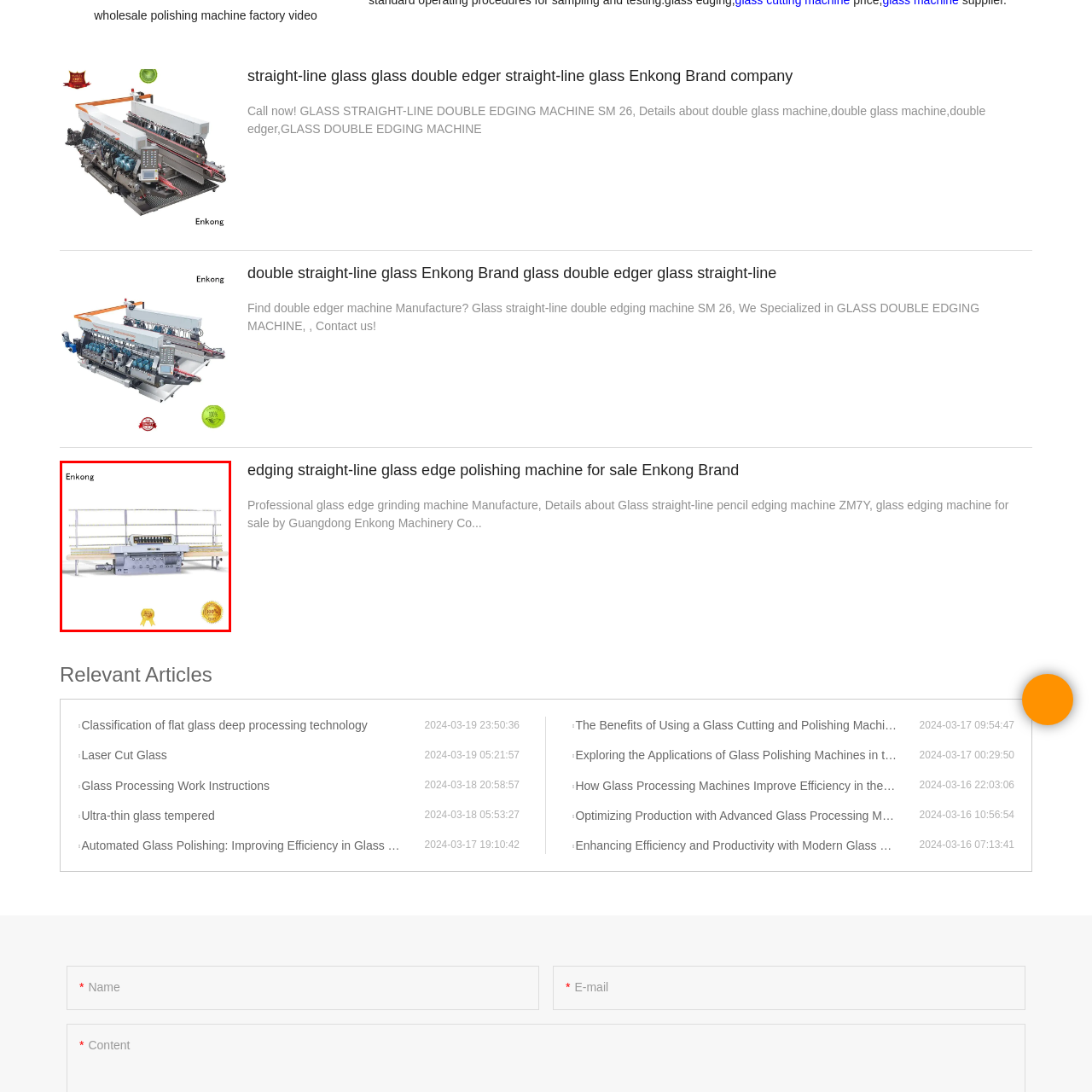Give a detailed narrative of the image enclosed by the red box.

The image showcases a high-quality straight-line glass double edger machine manufactured by Enkong. This advanced machinery features a robust and precise design, ideal for edge polishing glass. The machine is prominently displayed, emphasizing its durable construction and sophisticated engineering, making it an essential tool in glass processing. Accompanying the machine are promotional badges indicating its quality and excellence, reinforcing Enkong's commitment to top-tier manufacturing. This visual representation is perfect for attracting potential customers interested in efficient glass edging solutions.